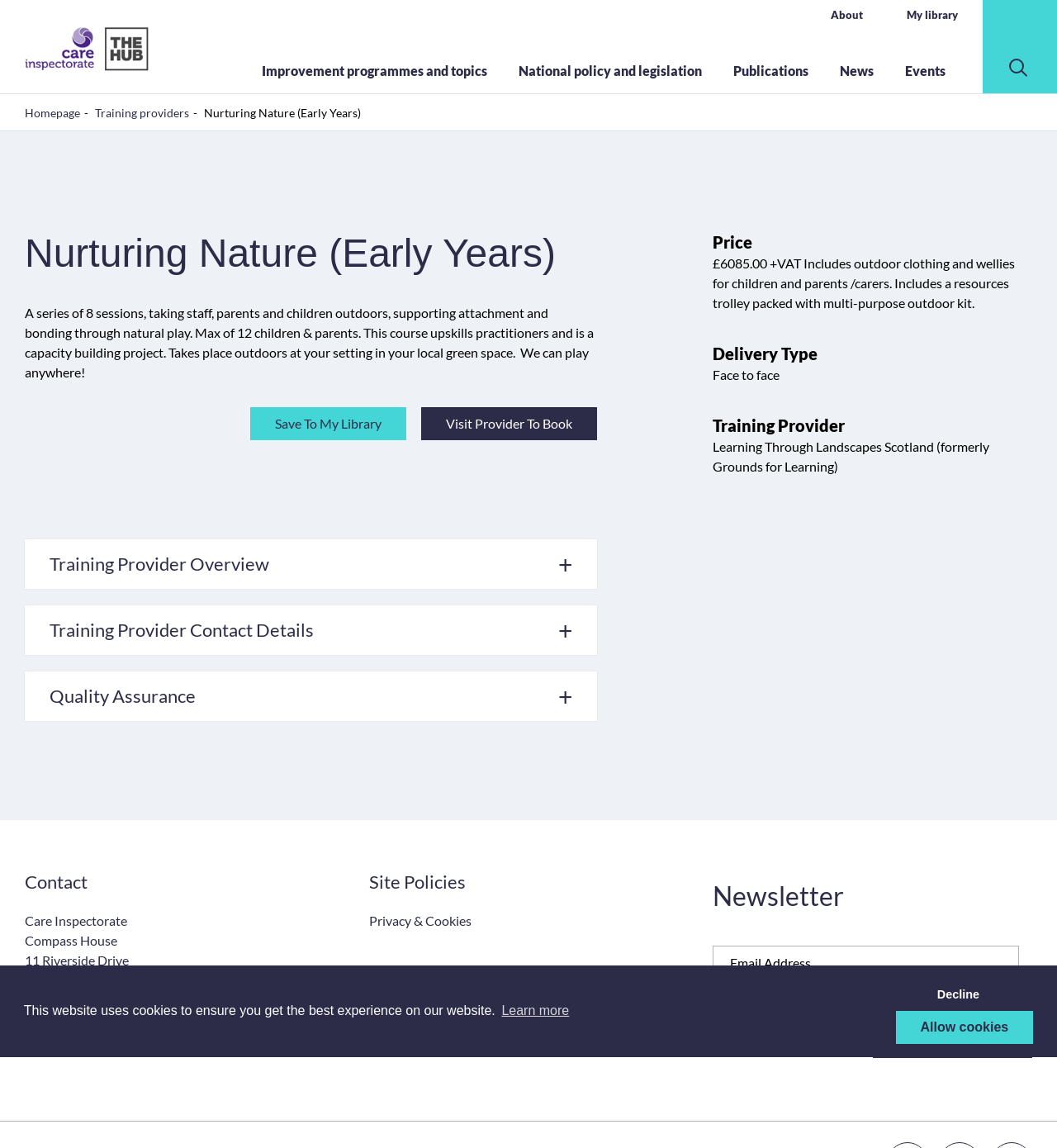Determine the bounding box coordinates of the clickable element necessary to fulfill the instruction: "Sign up for the newsletter". Provide the coordinates as four float numbers within the 0 to 1 range, i.e., [left, top, right, bottom].

[0.826, 0.893, 0.977, 0.922]